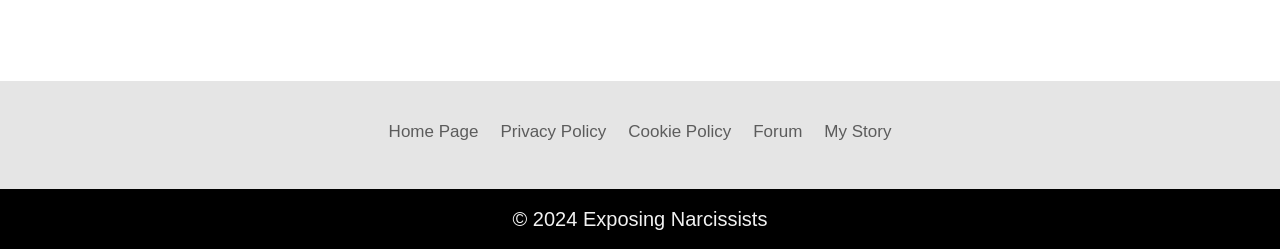Answer the question in a single word or phrase:
What is the name of the website?

Exposing Narcissists